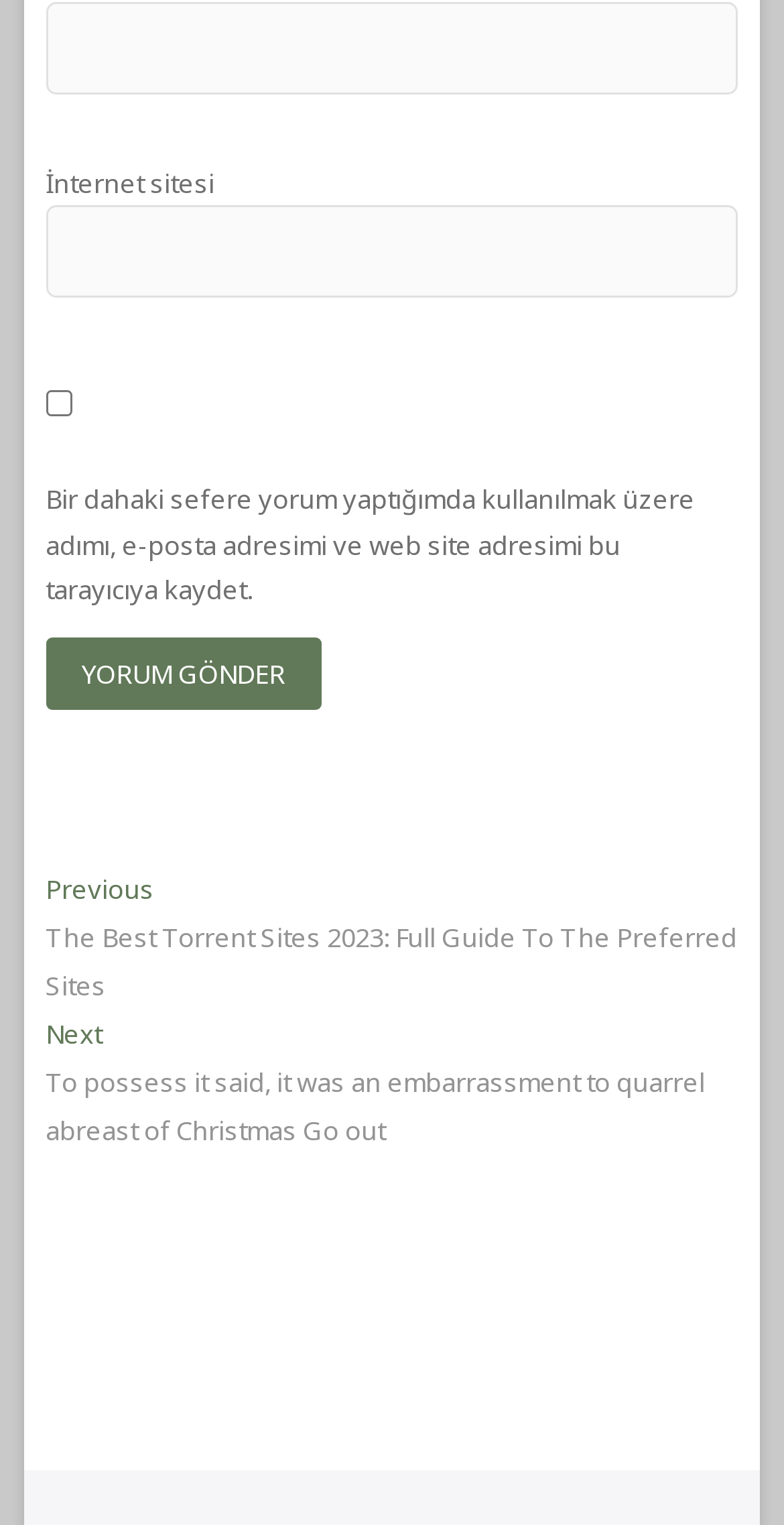Respond with a single word or short phrase to the following question: 
What is the purpose of the checkbox?

Save info for next time